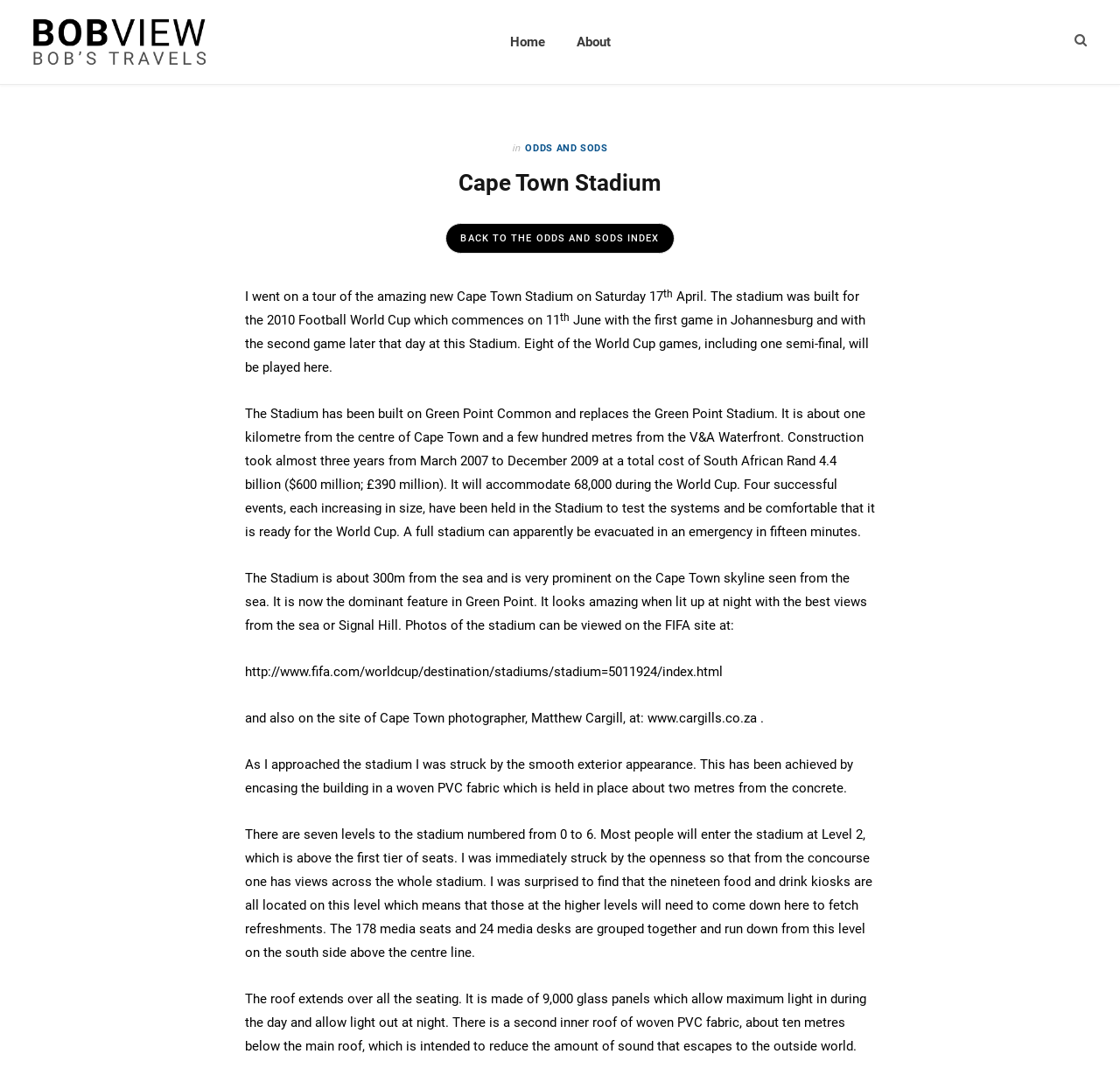How many World Cup games will be played at this stadium? Analyze the screenshot and reply with just one word or a short phrase.

Eight